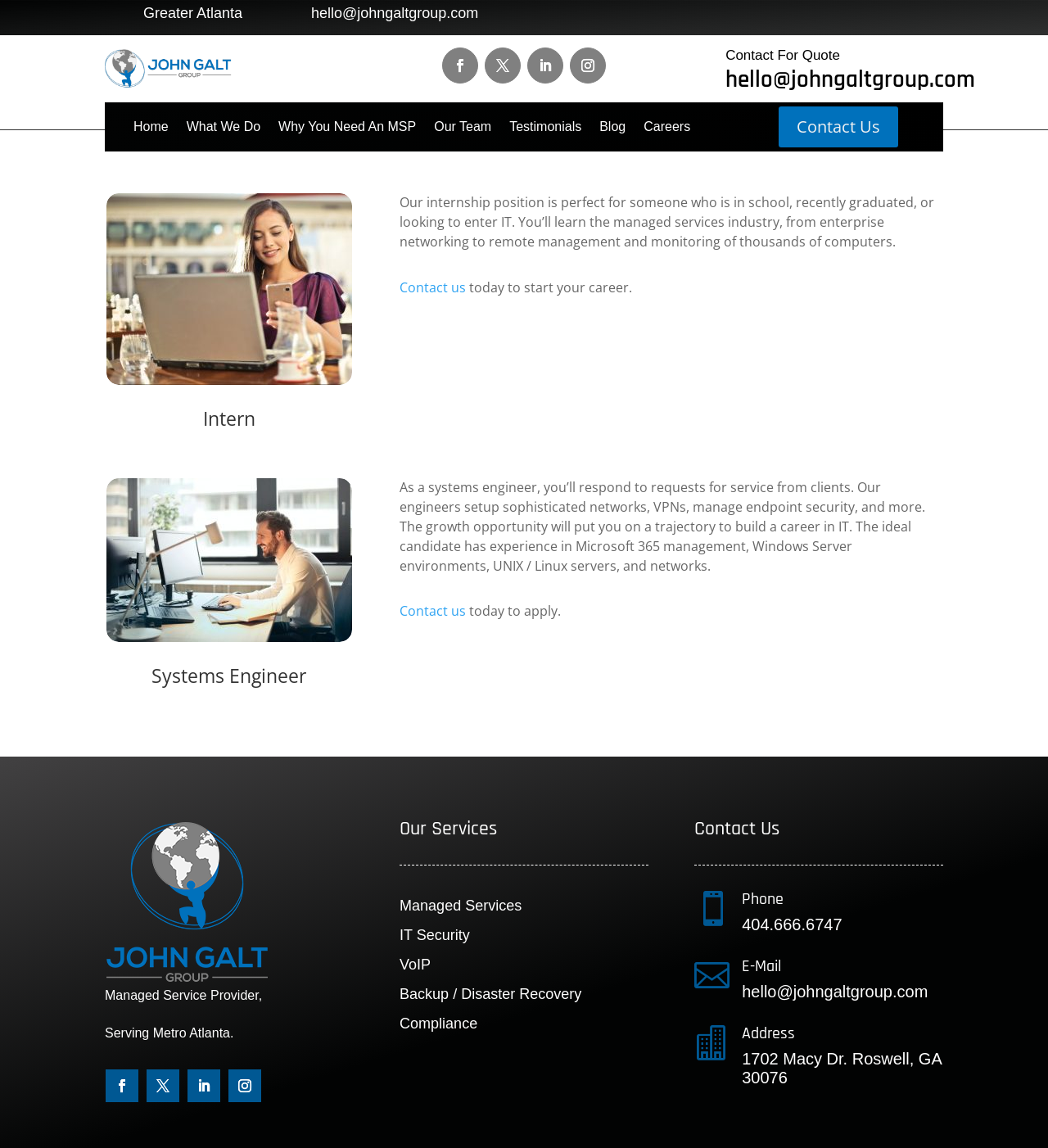Please specify the bounding box coordinates for the clickable region that will help you carry out the instruction: "View the 'Intern' job description".

[0.1, 0.357, 0.337, 0.38]